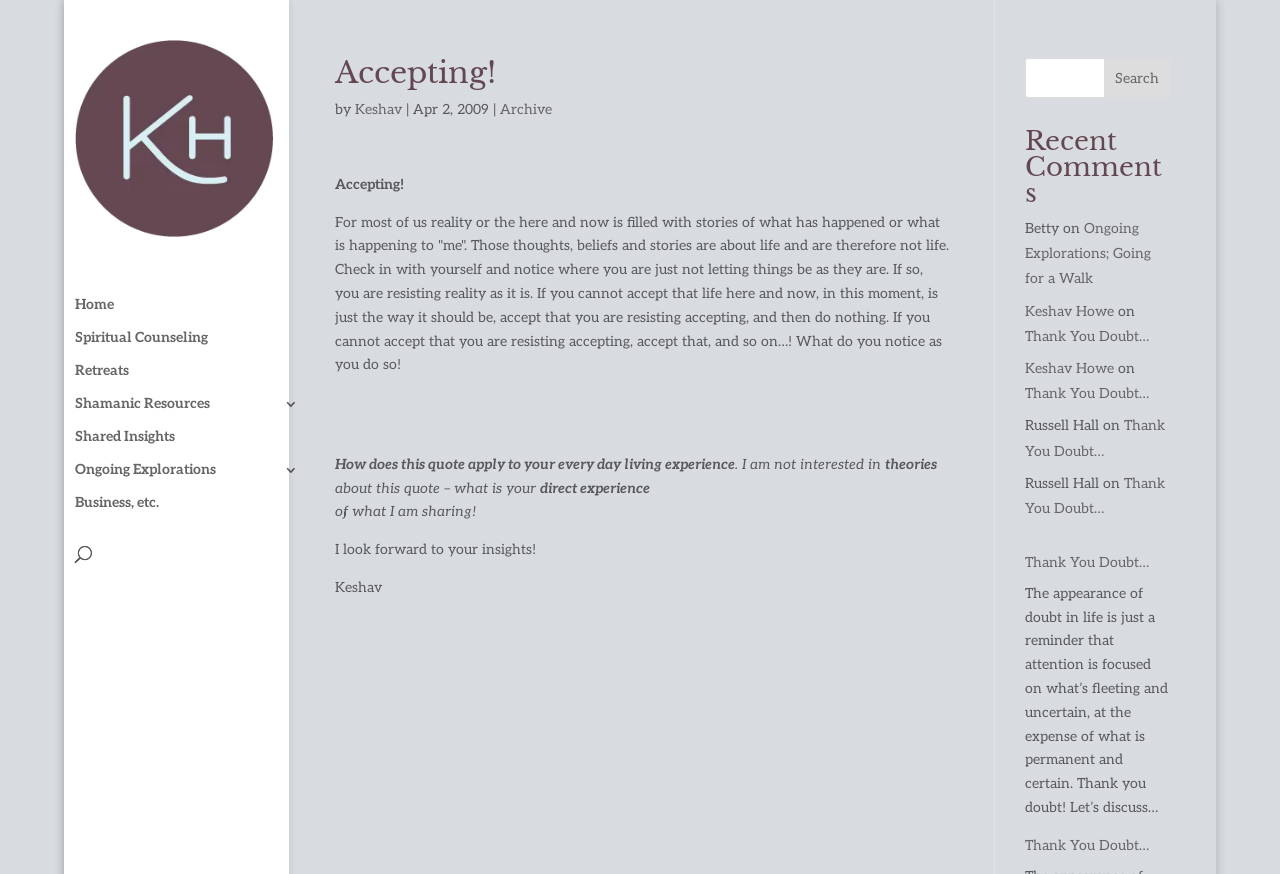Locate the bounding box coordinates of the area that needs to be clicked to fulfill the following instruction: "Go to Home page". The coordinates should be in the format of four float numbers between 0 and 1, namely [left, top, right, bottom].

[0.059, 0.241, 0.248, 0.278]